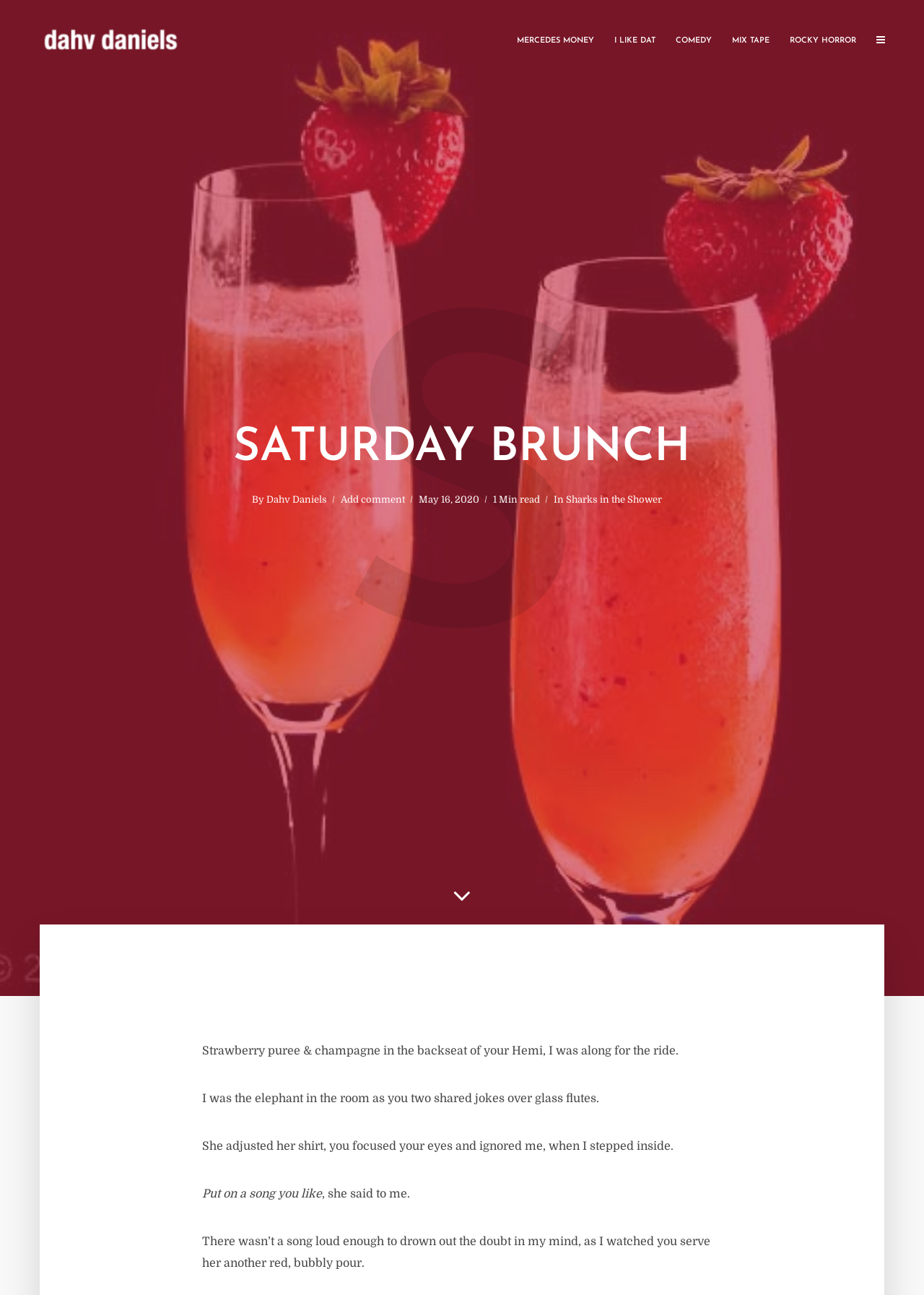Based on the image, provide a detailed response to the question:
What is the estimated reading time of this article?

The estimated reading time of this article is 1 minute, which can be found in the layout table with the text '1 Min read'.